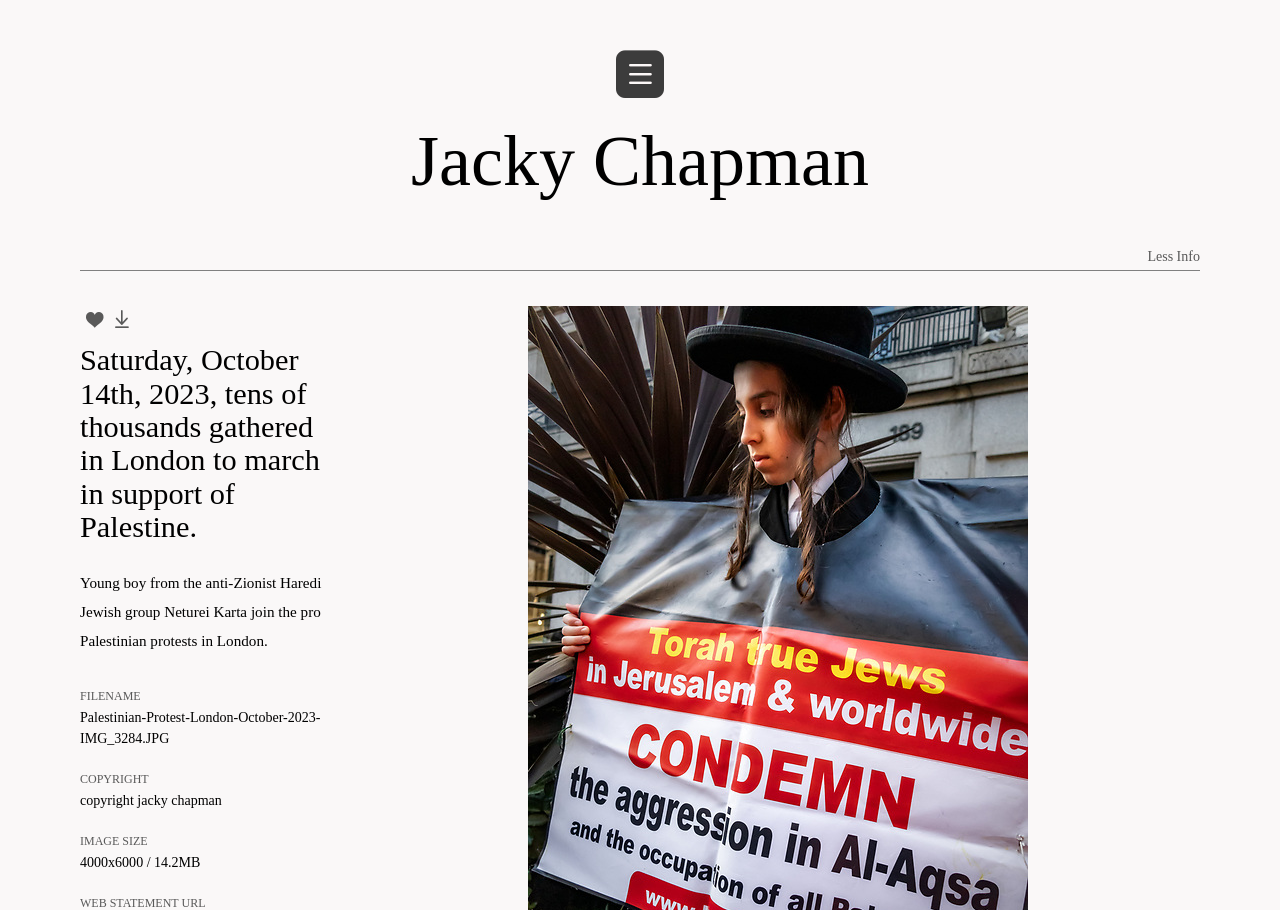Generate a comprehensive caption for the webpage you are viewing.

This webpage appears to be a photography portfolio website, specifically showcasing an event where tens of thousands of people gathered in London to march in support of Palestine on October 14th, 2023. 

At the top left, there is a navigation link "Show Navigation". Next to it, there is a heading "Jacky Chapman" with a link to the same name. Below these elements, there are several links to different sections of the website, including "Portfolio", "About", "Contact", "Blog", "Testimonials", and "Terms & Conditions". 

On the right side of the top section, there are links to "Archive", "All Galleries", "Search", "Cart", "Lightbox", and "Client Area". 

Below the top section, there is a large heading that repeats the title of the event. Underneath, there is a description of a photo, which shows a young boy from the anti-Zionist Haredi Jewish group Neturei Karta joining the pro-Palestinian protests in London. 

To the right of the description, there are several links, including "Less Info", "% Add to Lightbox", and "Download". 

Below the description, there is a detailed list of information about the photo, including the filename, copyright, and image size.